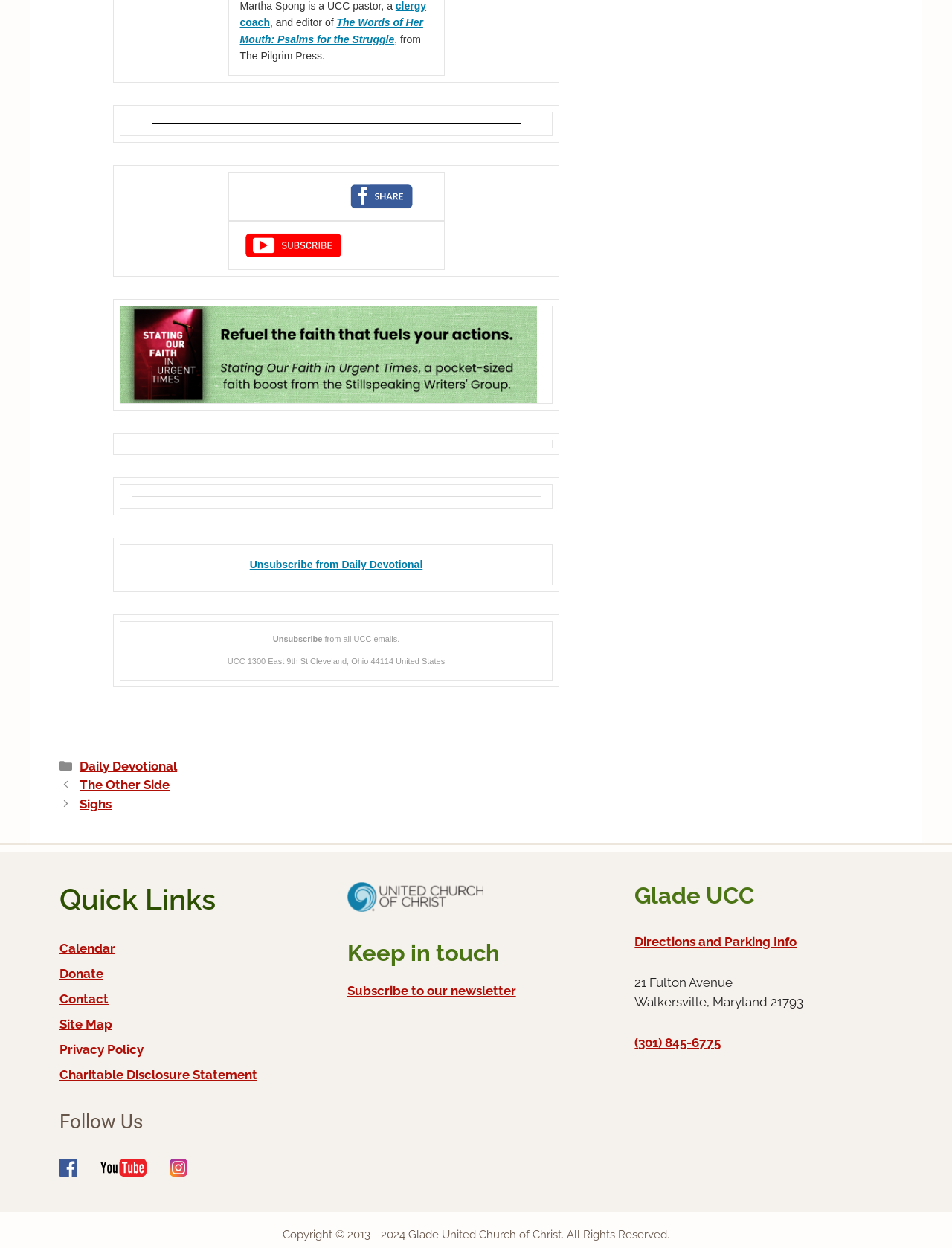Find the bounding box coordinates for the area that should be clicked to accomplish the instruction: "Click on the 'Share' button".

[0.24, 0.138, 0.467, 0.177]